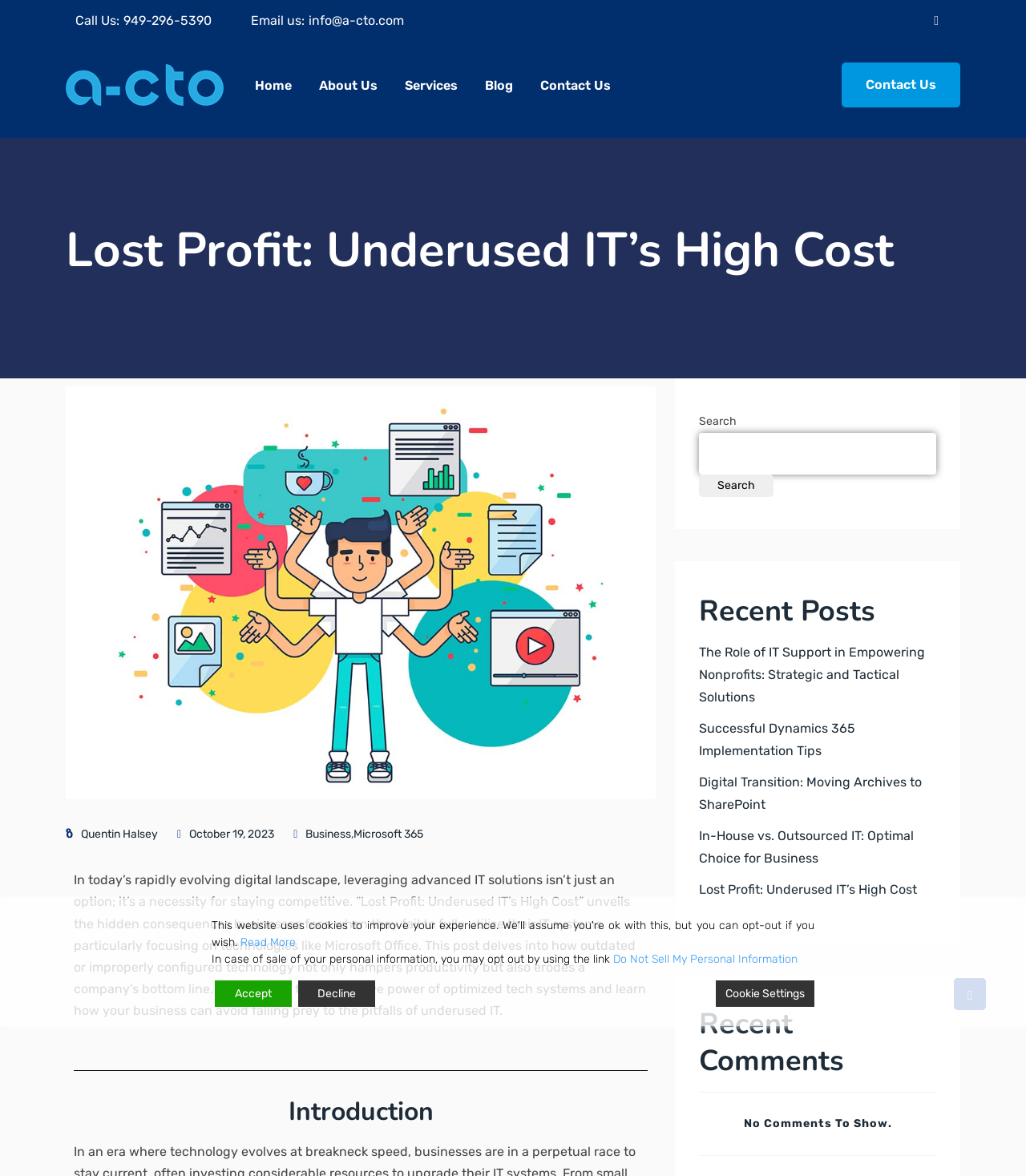Explain the webpage in detail.

This webpage is about a blog post titled "Lost Profit: Underused IT's High Cost" on the A-CTO website. At the top, there is a header section with the website's logo, navigation links to "Home", "About Us", "Services", "Blog", and "Contact Us", as well as a search bar and a "Support" link. Below the header, there is a section with contact information, including a phone number and email address.

The main content of the webpage is the blog post, which has a heading and a brief introduction. The post discusses the importance of leveraging advanced IT solutions for businesses to stay competitive and the consequences of underutilizing IT systems. The text is divided into sections, with headings such as "Introduction".

On the right side of the webpage, there are sections for "Recent Posts" and "Recent Comments". The "Recent Posts" section lists four links to other blog posts, while the "Recent Comments" section indicates that there are no comments to show.

At the bottom of the webpage, there is a notice about the website's use of cookies, with links to "Read More" and "Do Not Sell My Personal Information". There are also buttons to "Accept", "Reject", or adjust "Cookie Settings".